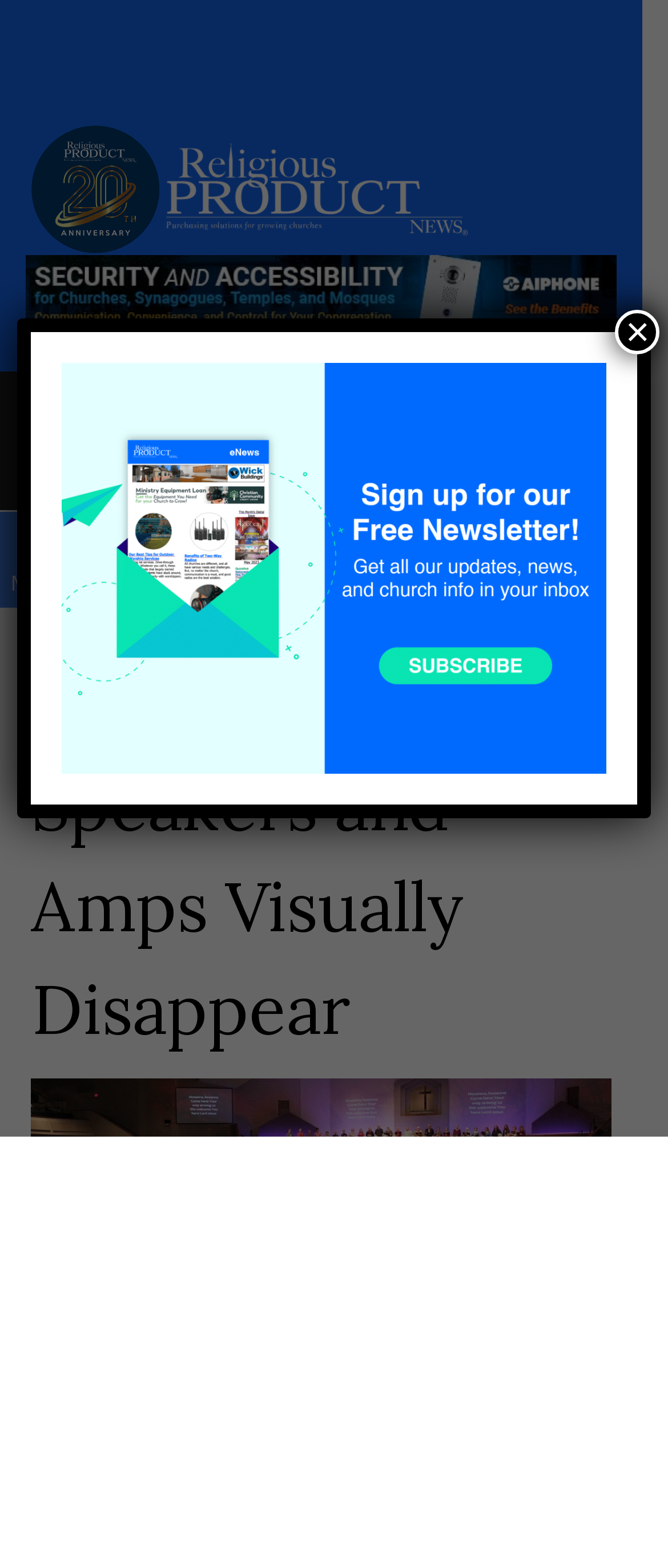What is the date of the article?
Using the information from the image, provide a comprehensive answer to the question.

The date of the article can be found in the static text 'September 1, 2017' on the webpage. This suggests that the article was published on this date.